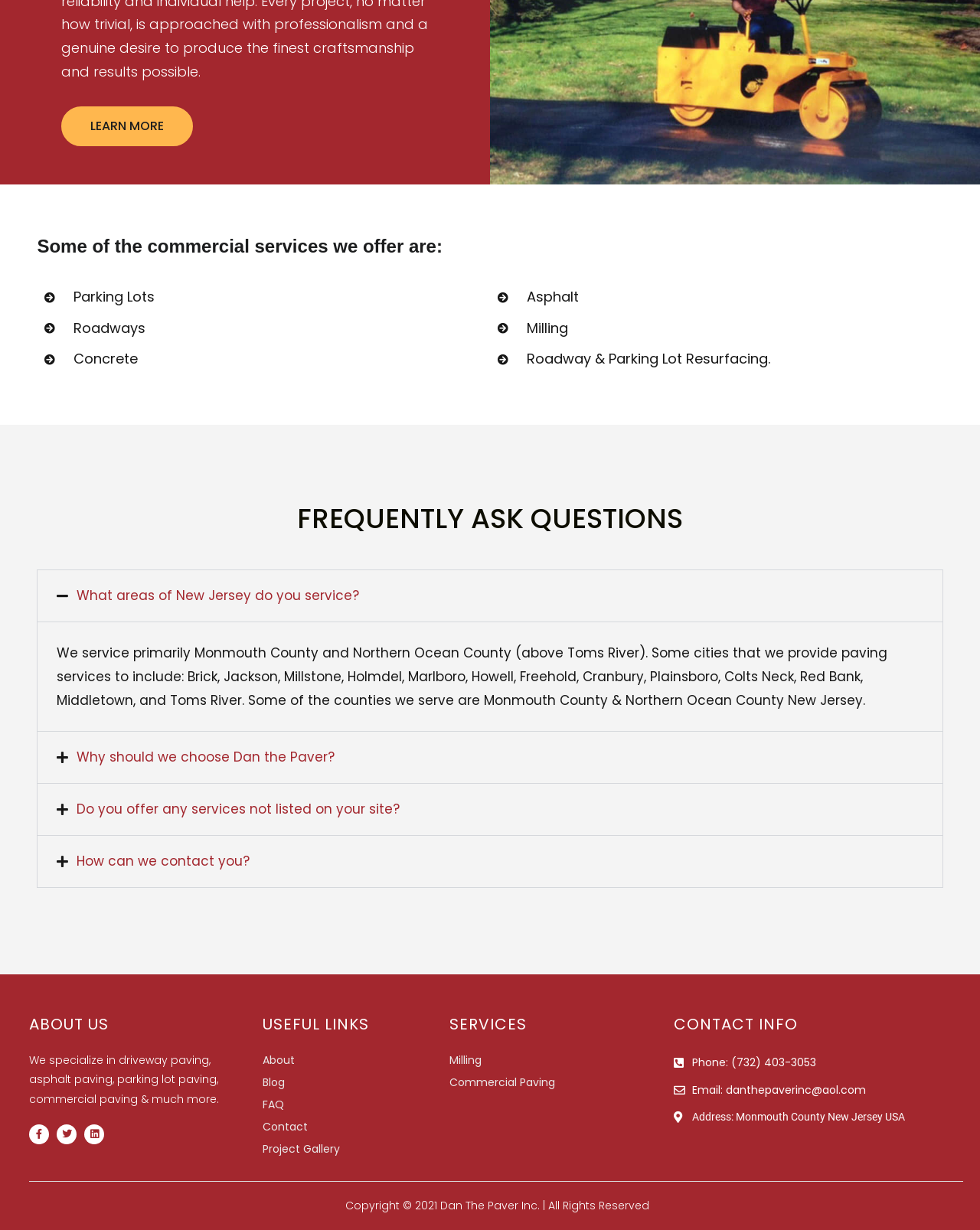Determine the bounding box coordinates of the target area to click to execute the following instruction: "Click on 'About'."

[0.268, 0.854, 0.459, 0.869]